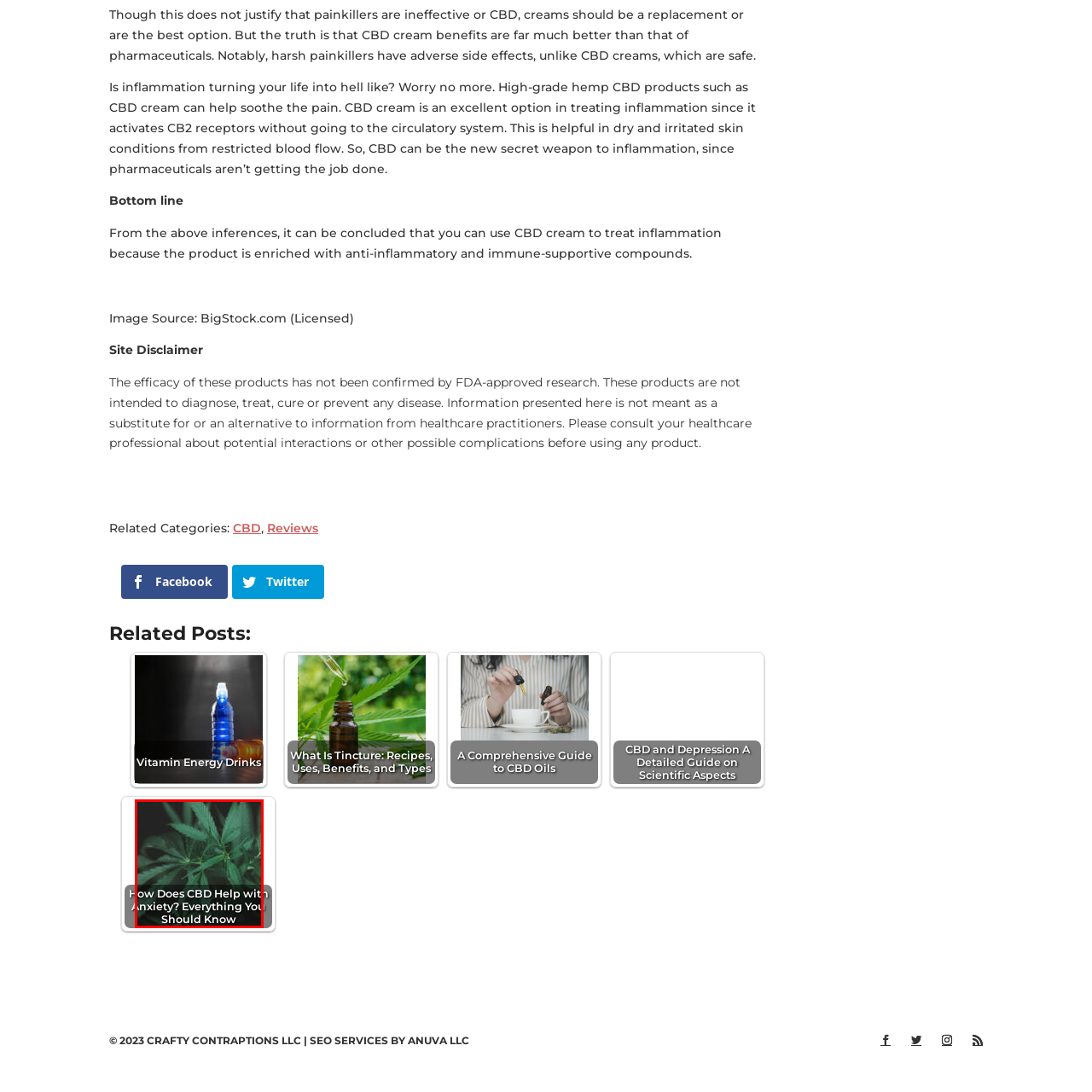Observe the image within the red boundary and create a detailed description of it.

This image features lush, vibrant green marijuana leaves against a dark background, symbolizing the cannabis plant's therapeutic potential. Accompanying the visual is an informative title, "How Does CBD Help with Anxiety? Everything You Should Know," indicating that the content focuses on understanding the benefits of CBD (cannabidiol) in alleviating anxiety symptoms. The striking imagery and informative headline together suggest a focus on natural remedies, like CBD, as an alternative to traditional pharmaceuticals for managing anxiety, emphasizing the growing interest in cannabinoid therapies.